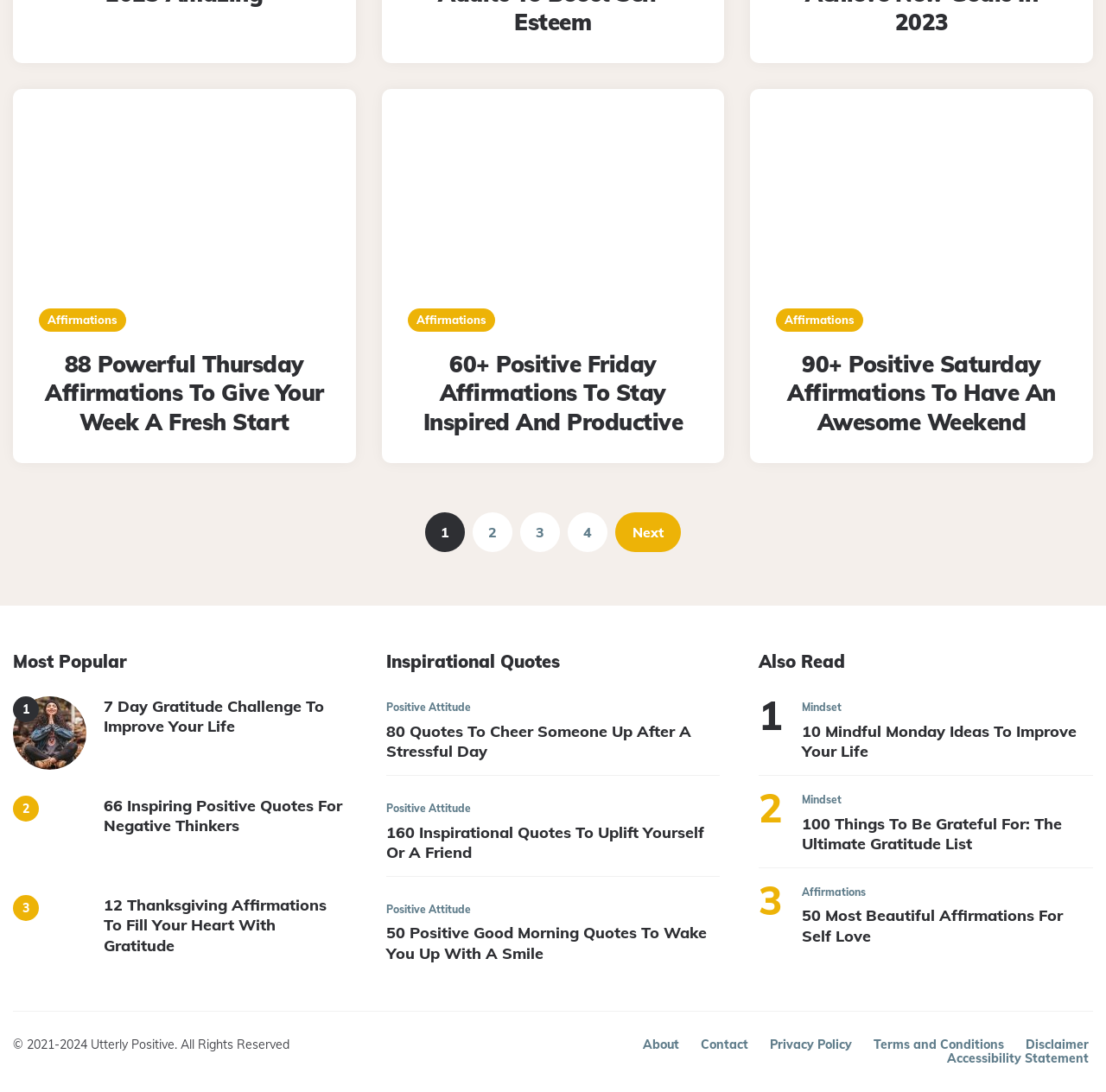Could you locate the bounding box coordinates for the section that should be clicked to accomplish this task: "Click on the '88 Powerful Thursday Affirmations To Give Your Week A Fresh Start' link".

[0.012, 0.082, 0.322, 0.291]